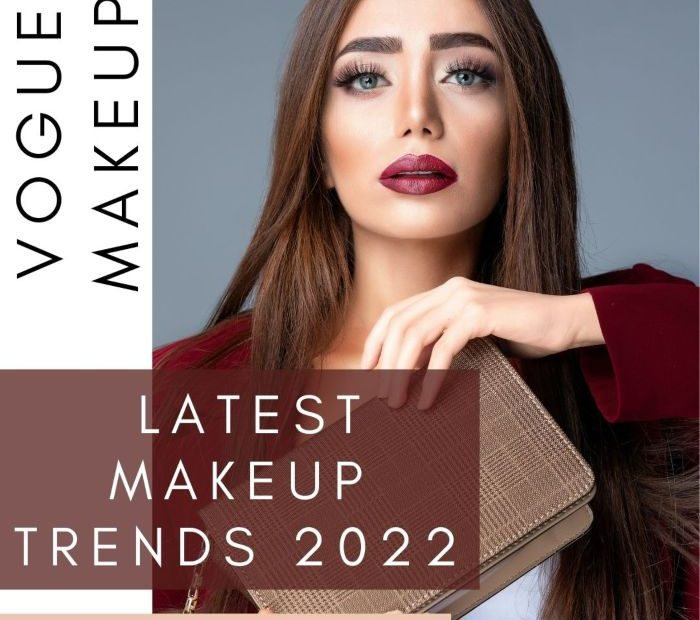Explain the image in a detailed and thorough manner.

The image features a stylish individual showcasing modern makeup trends for 2022. The model, with long, flowing hair and striking makeup, poses confidently while holding a chic clutch purse. Her bold lipstick and meticulously applied eye makeup highlight contemporary beauty standards, complemented by her elegant attire. The text overlay reads "VOGUE MAKEUP" vertically along the left side and "LATEST MAKEUP TRENDS 2022" prominently at the bottom, emphasizing the focus on cutting-edge cosmetic styles. The background is a soft gray, allowing the subject and text to stand out vibrantly, inspiring beauty enthusiasts and fashion lovers alike.